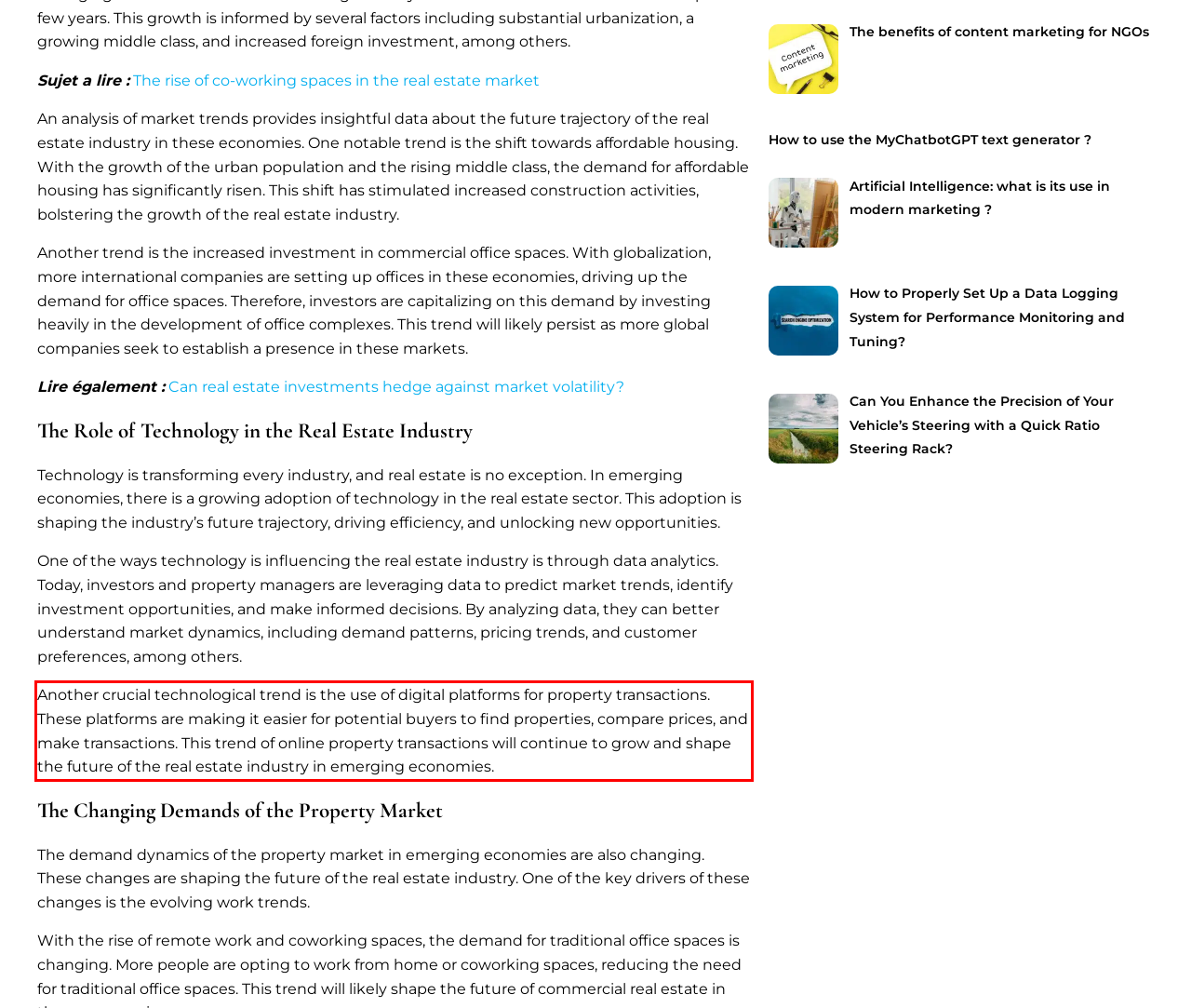Review the webpage screenshot provided, and perform OCR to extract the text from the red bounding box.

Another crucial technological trend is the use of digital platforms for property transactions. These platforms are making it easier for potential buyers to find properties, compare prices, and make transactions. This trend of online property transactions will continue to grow and shape the future of the real estate industry in emerging economies.